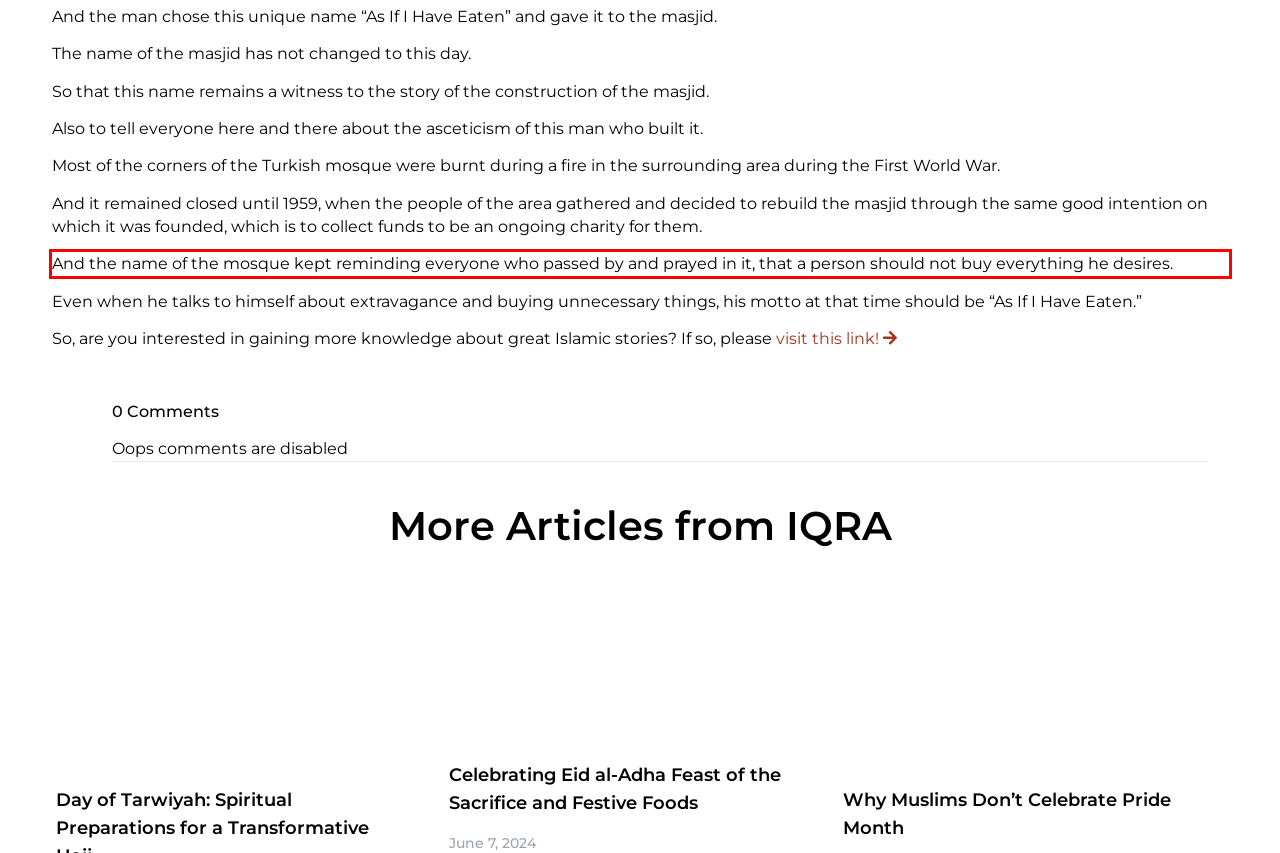You are given a screenshot of a webpage with a UI element highlighted by a red bounding box. Please perform OCR on the text content within this red bounding box.

And the name of the mosque kept reminding everyone who passed by and prayed in it, that a person should not buy everything he desires.